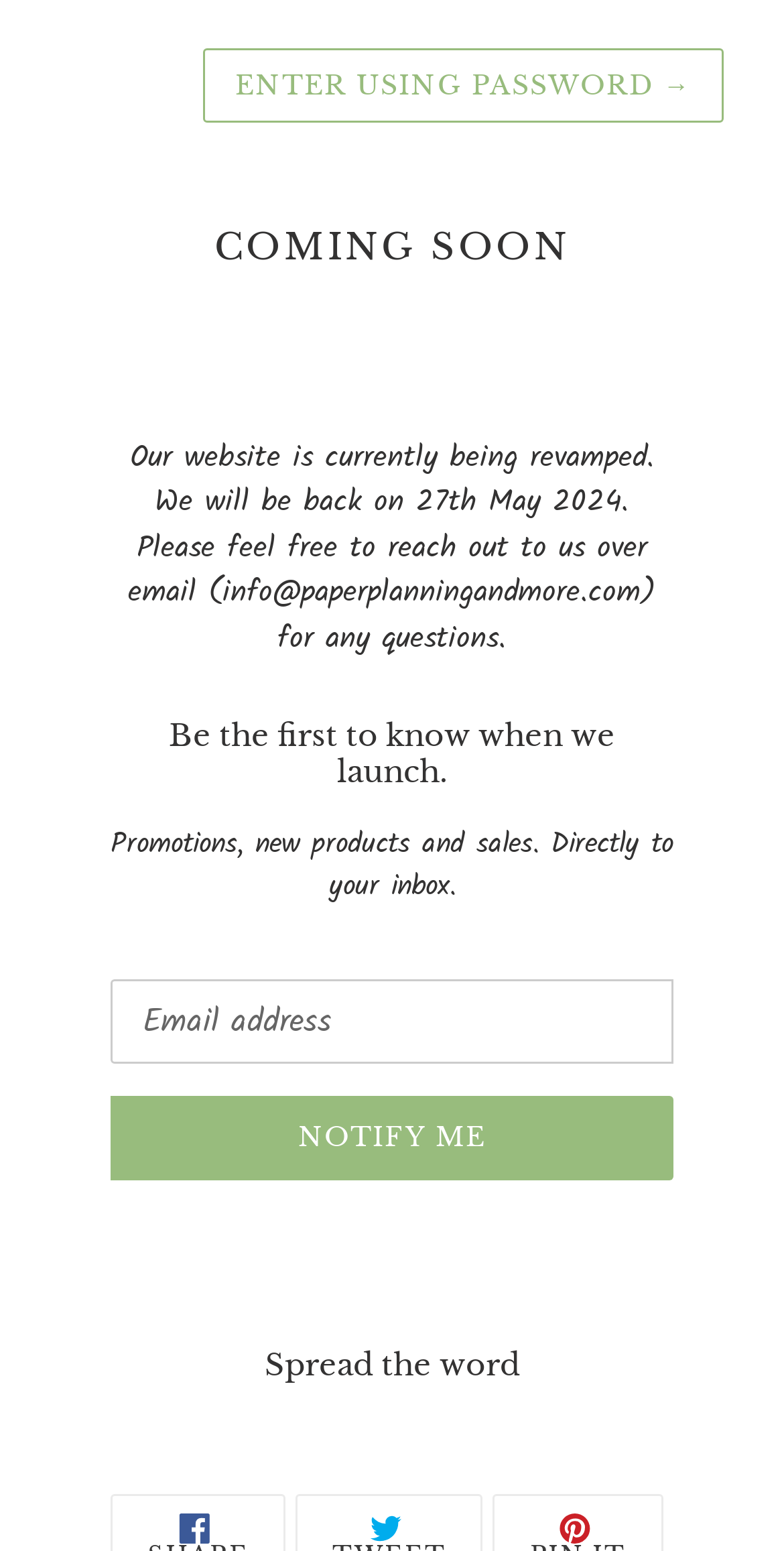Given the description Notify me, predict the bounding box coordinates of the UI element. Ensure the coordinates are in the format (top-left x, top-left y, bottom-right x, bottom-right y) and all values are between 0 and 1.

[0.141, 0.707, 0.859, 0.761]